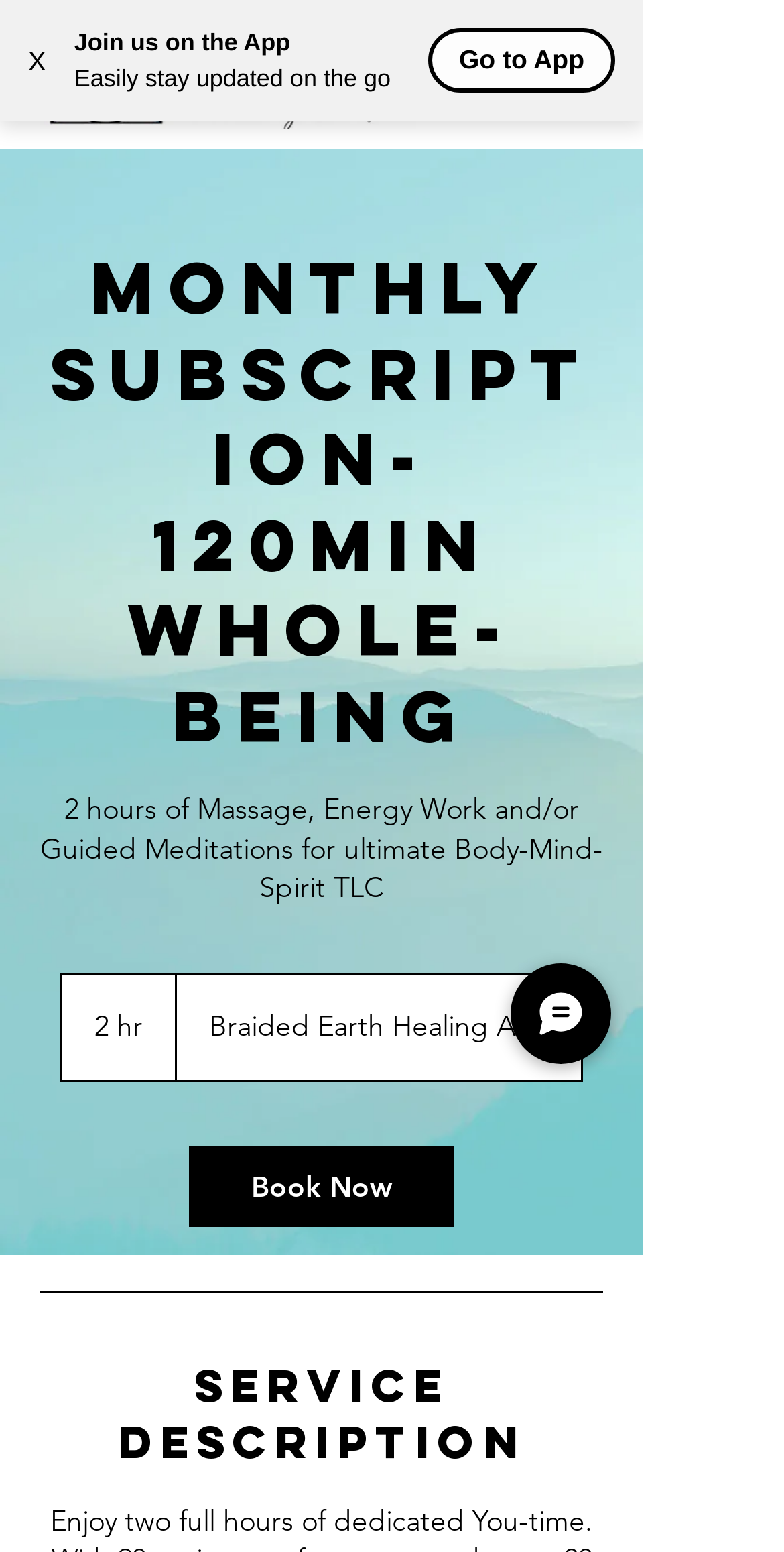Answer with a single word or phrase: 
How many items are in the cart?

0